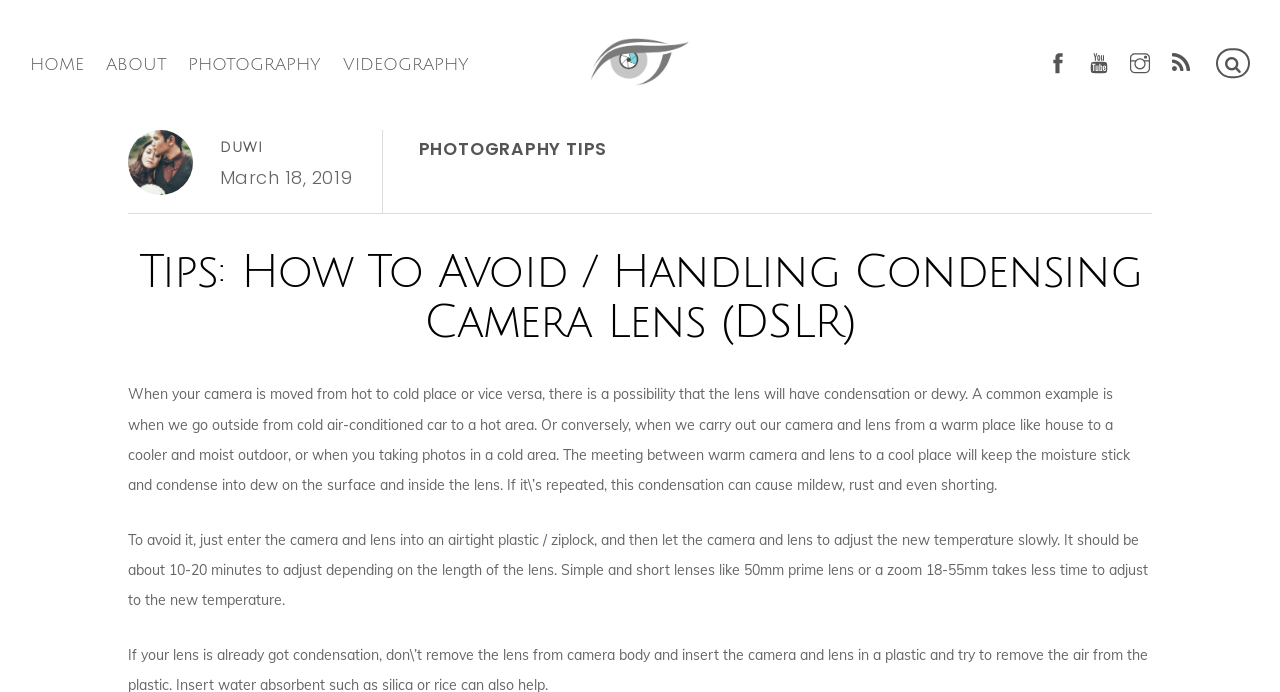Give the bounding box coordinates for the element described as: "Home".

[0.023, 0.068, 0.066, 0.169]